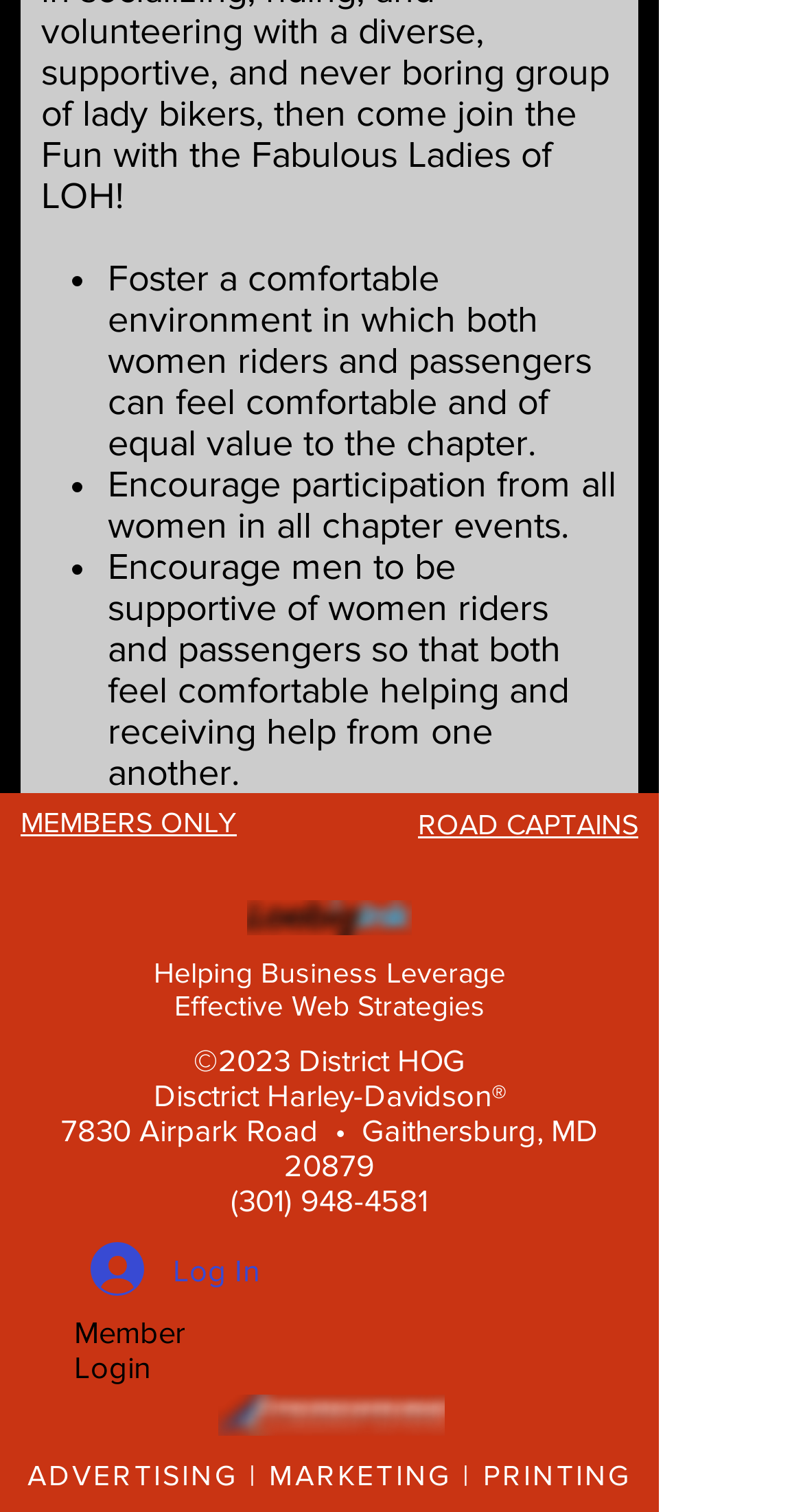Utilize the details in the image to thoroughly answer the following question: How many links are there in the footer section?

There are 5 links in the footer section, namely 'MEMBERS ONLY', 'ROAD CAPTAINS', 'Loebig Ink', '(301) 948-4581', and 'Peregrine Associates'.